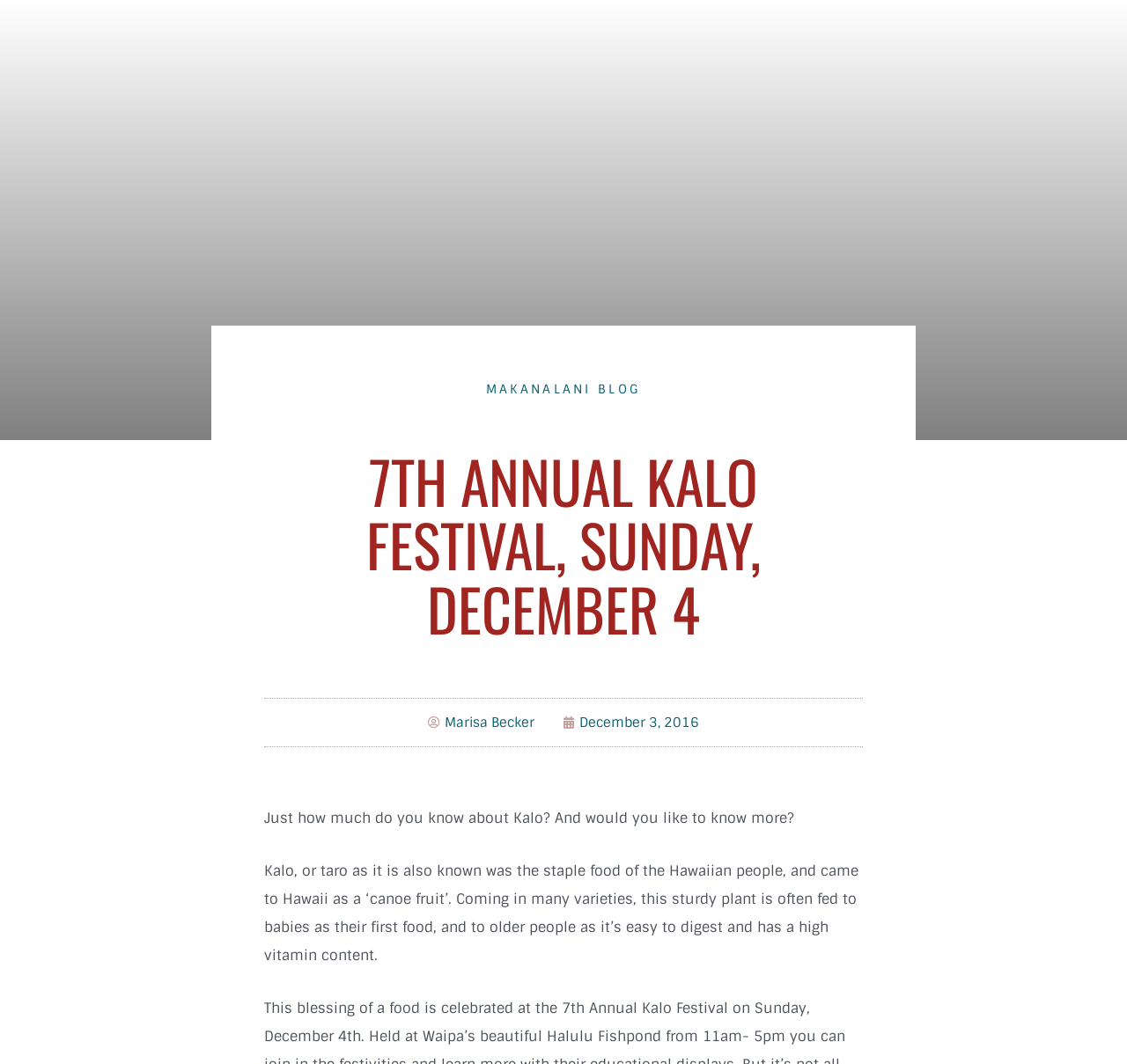Using the provided element description: "Marisa Becker", determine the bounding box coordinates of the corresponding UI element in the screenshot.

[0.38, 0.669, 0.474, 0.689]